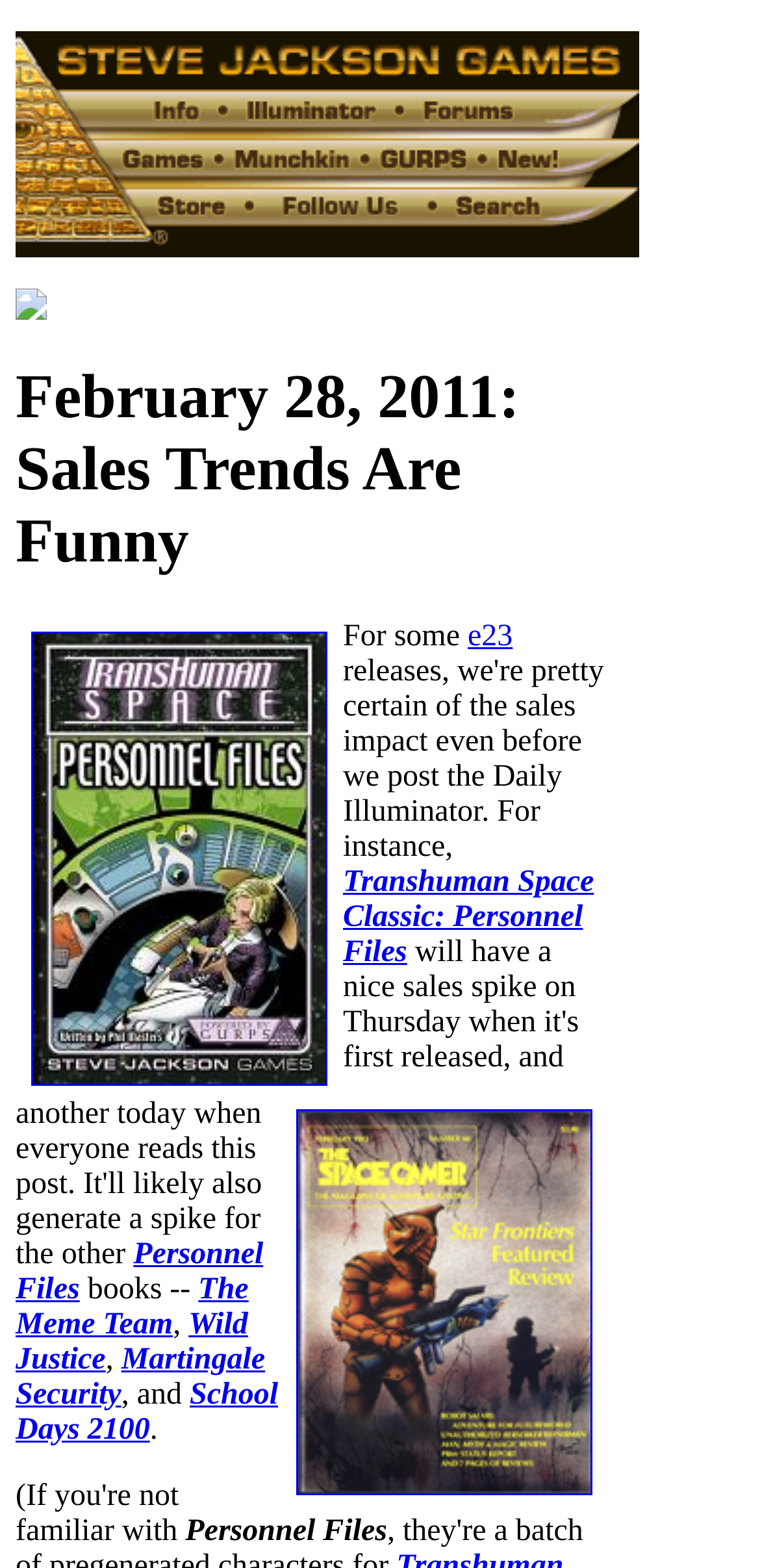Determine the bounding box coordinates of the region to click in order to accomplish the following instruction: "View Transhuman Space Classic: Personnel Files". Provide the coordinates as four float numbers between 0 and 1, specifically [left, top, right, bottom].

[0.041, 0.403, 0.431, 0.692]